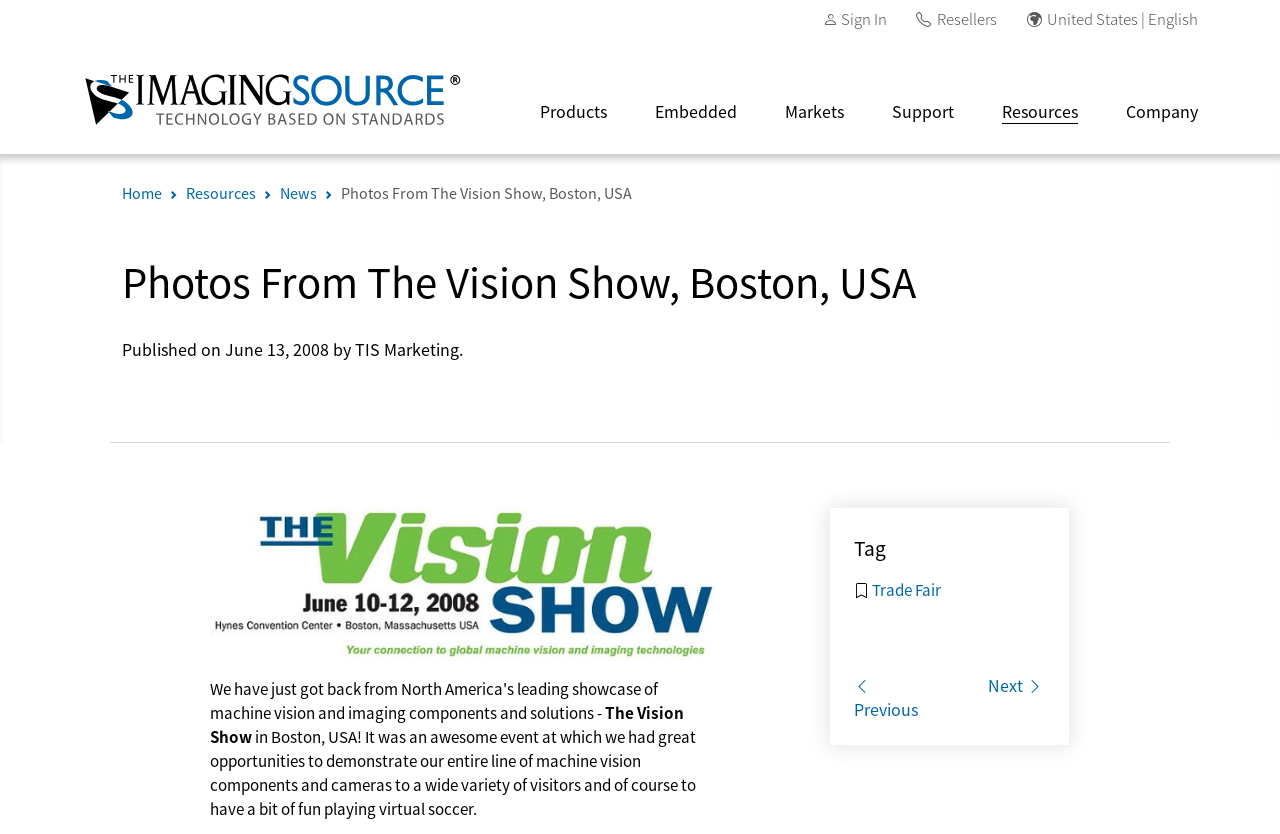Please find the bounding box coordinates of the element that must be clicked to perform the given instruction: "View products". The coordinates should be four float numbers from 0 to 1, i.e., [left, top, right, bottom].

[0.412, 0.081, 0.493, 0.153]